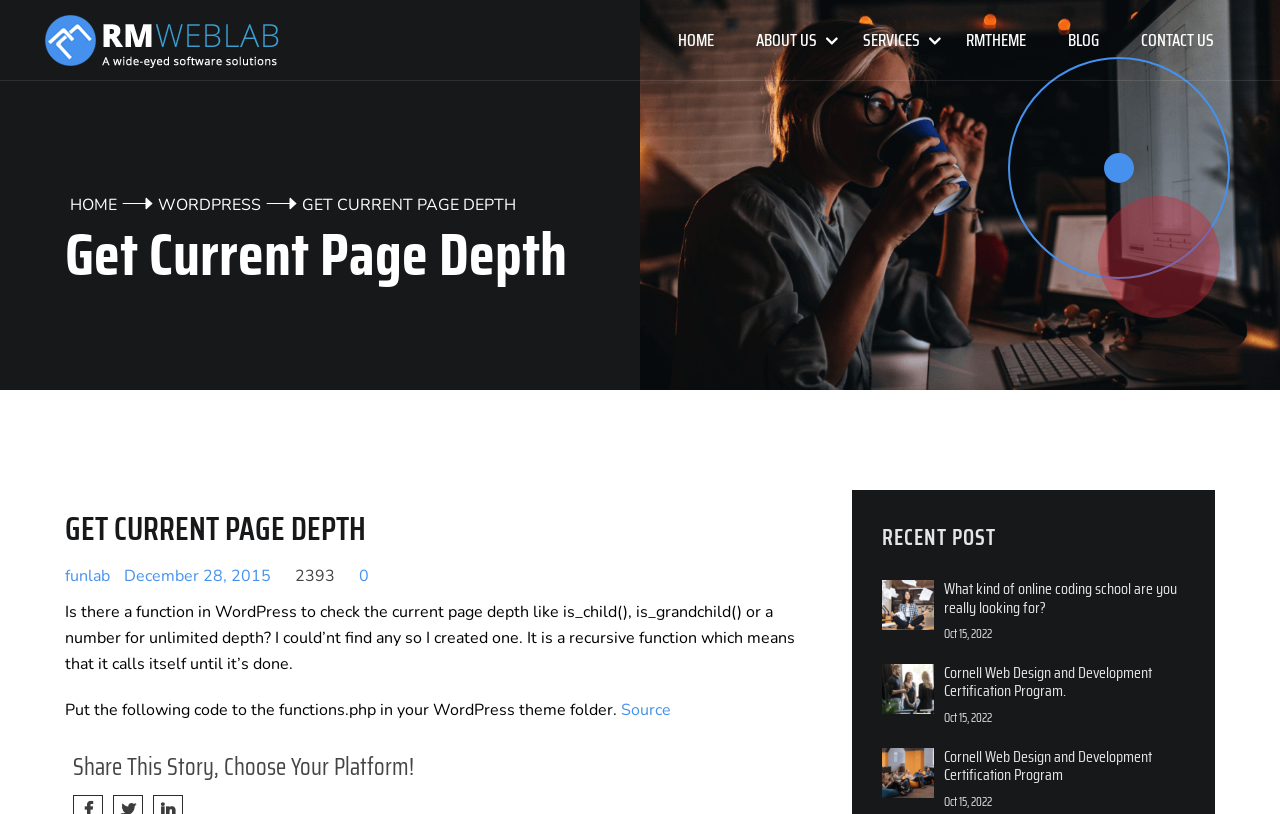Using the information from the screenshot, answer the following question thoroughly:
What is the purpose of the function described?

The purpose of the function described on the webpage is to check the current page depth, similar to is_child() or is_grandchild() functions, but for unlimited depth. This is stated in the text 'Is there a function in WordPress to check the current page depth like is_child(), is_grandchild() or a number for unlimited depth?'.